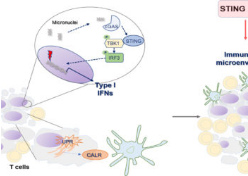Summarize the image with a detailed caption.

The image titled "Turning Cold into Hot Myeloma" illustrates a crucial biological process linked to the immune response in the context of myeloma treatment. On the left side, it depicts T cells interacting with micronuclei, suggesting a pathway through which these immune cells are activated. The illustration shows various molecular components, including STING (Stimulator of Interferon Genes), TBK1 (TANK-binding kinase 1), and IRF3 (Interferon regulatory factor 3) that play significant roles in the production of Type I interferons (IFNs). 

The right side indicates the resulting immune microenvironment that can be generated, potentially leading to enhanced anti-tumor immunity. Keywords such as "CALR" (calreticulin) and "UPR" (unfolded protein response) highlight specific pathways and cellular mechanisms that are being activated to transform the immune landscape. This complex interaction suggests that there are innovative strategies being explored to enhance the response of T cells against myeloma, which is critical in developing effective treatments.